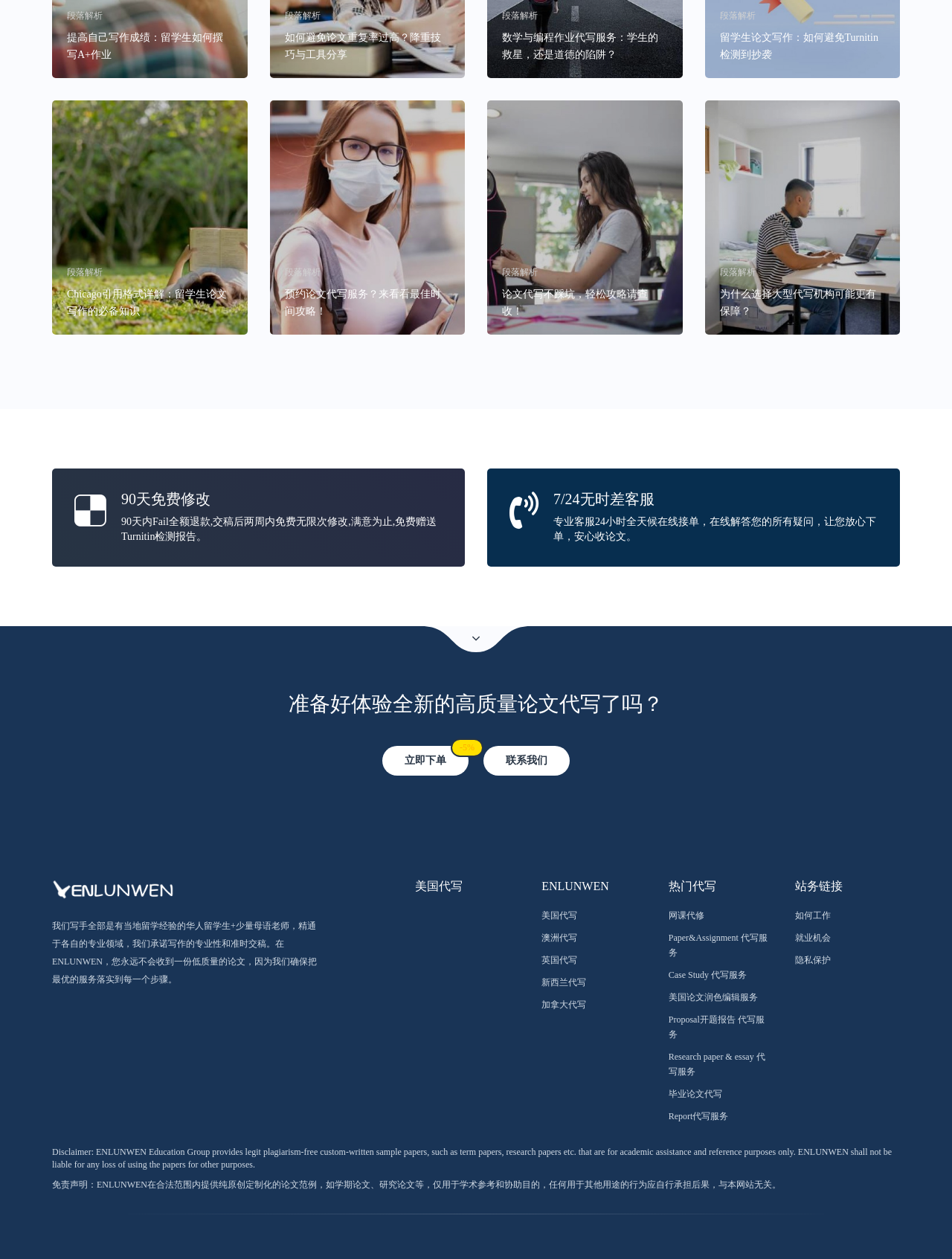Find the coordinates for the bounding box of the element with this description: "Research paper & essay 代写服务".

[0.702, 0.835, 0.804, 0.855]